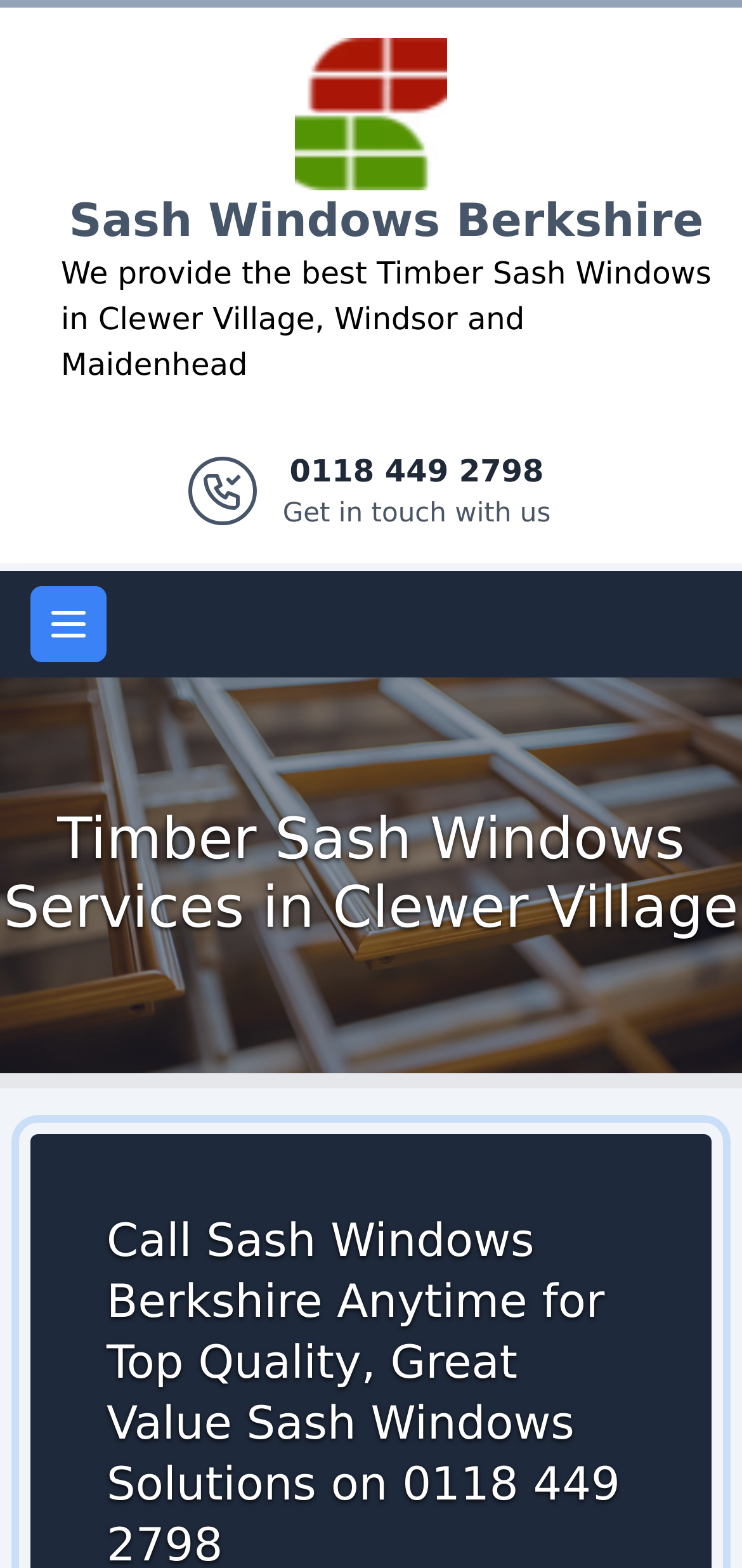Identify the bounding box coordinates for the UI element described as follows: Logo. Use the format (top-left x, top-left y, bottom-right x, bottom-right y) and ensure all values are floating point numbers between 0 and 1.

[0.397, 0.027, 0.603, 0.05]